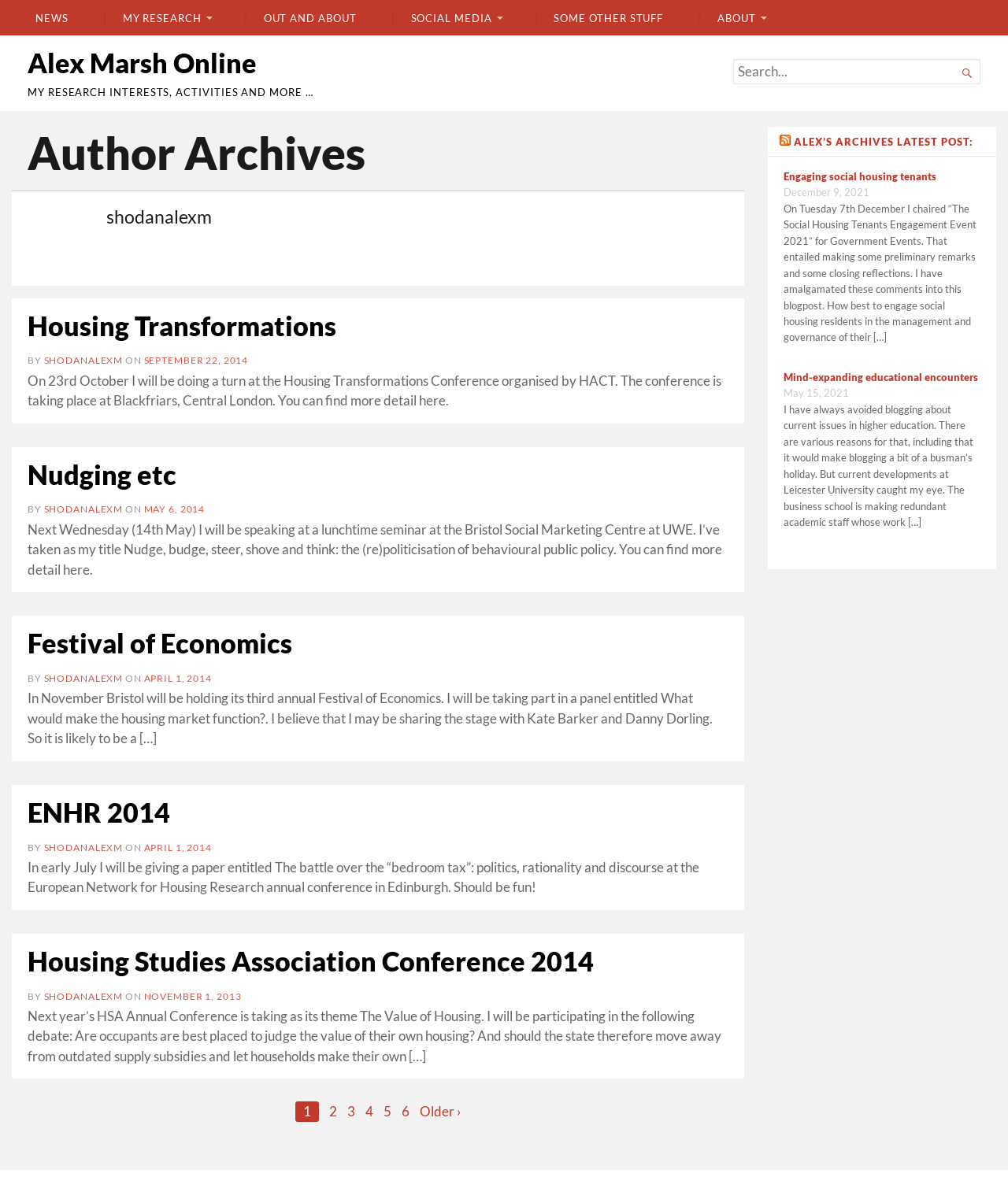What is the topic of the latest post?
Using the image as a reference, give an elaborate response to the question.

The latest post is titled 'Engaging social housing tenants' and has a date of December 9, 2021, suggesting that the topic of the latest post is related to social housing tenants engagement.